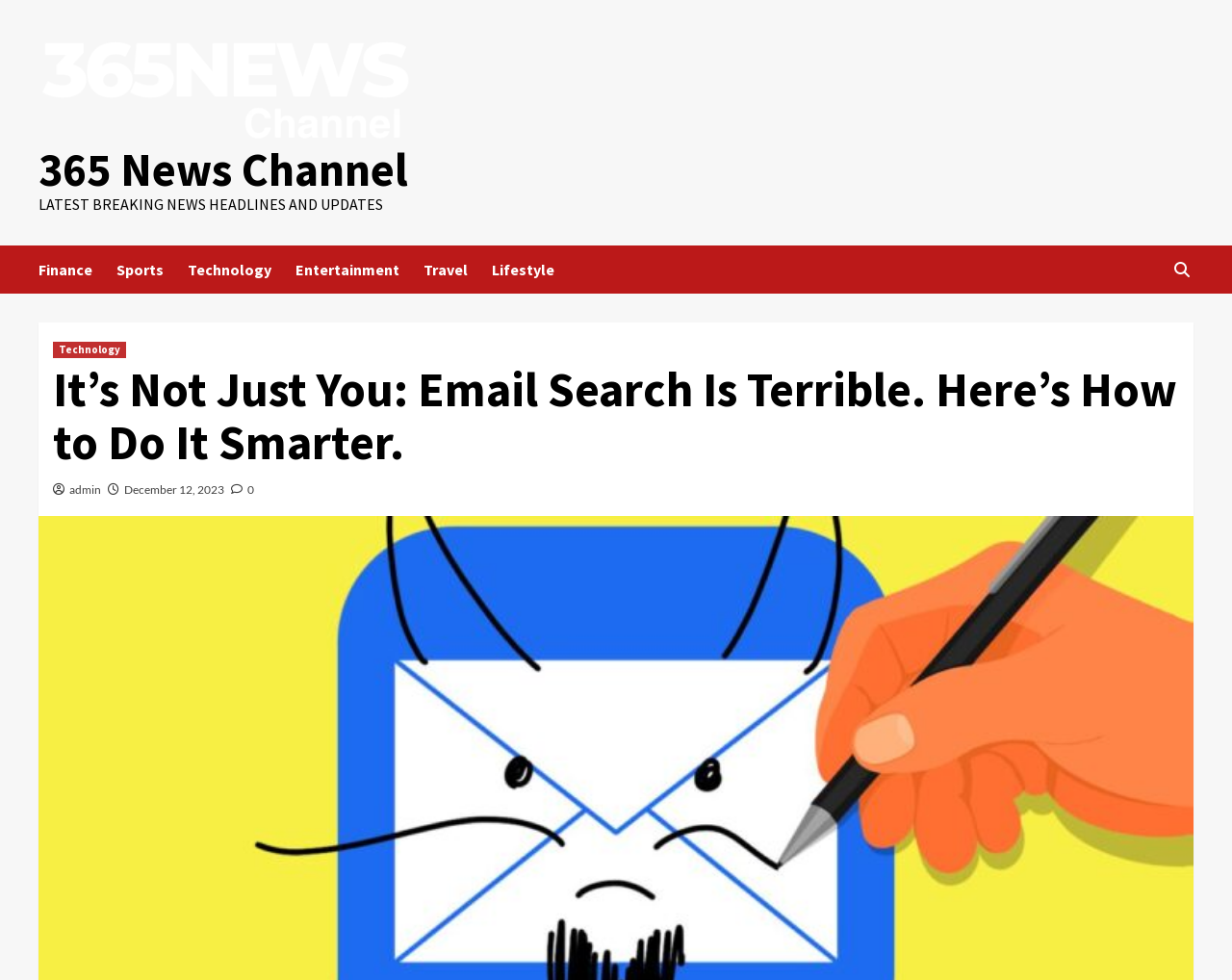Using the provided element description: "Sports", determine the bounding box coordinates of the corresponding UI element in the screenshot.

[0.095, 0.251, 0.152, 0.3]